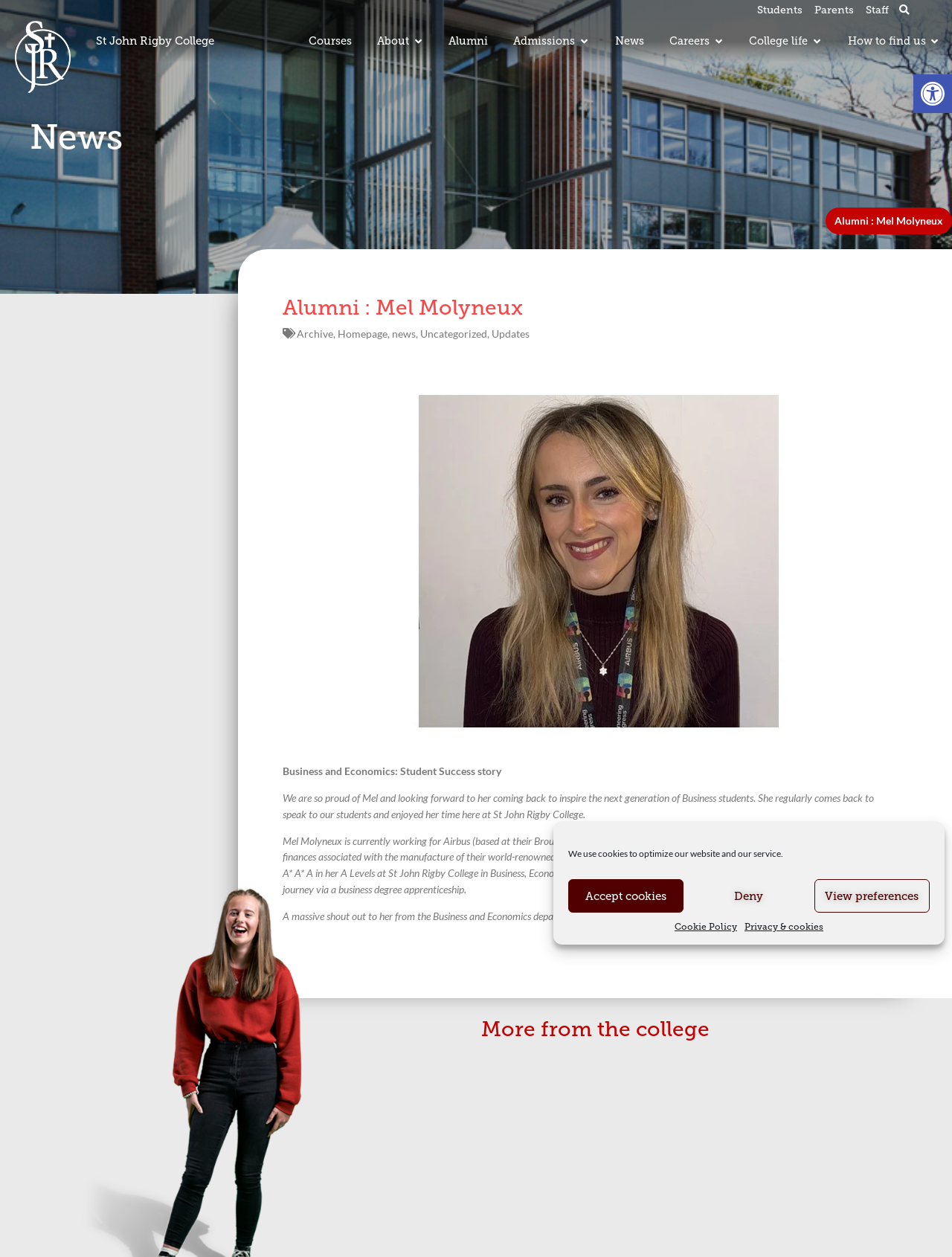Answer the question below using just one word or a short phrase: 
What is the name of the factory where Mel Molyneux works?

Broughton factory